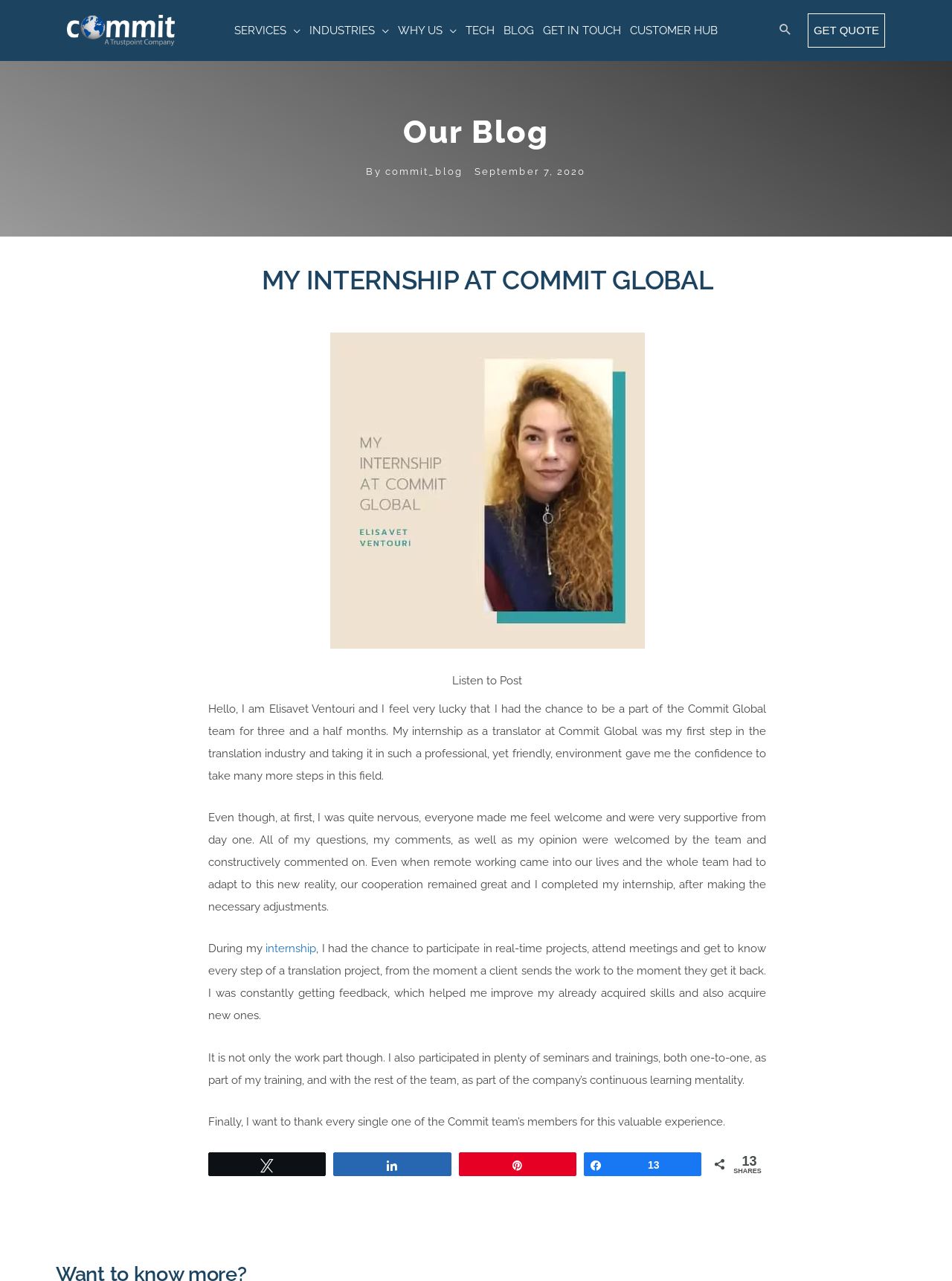How many social media sharing options are available?
Please answer using one word or phrase, based on the screenshot.

4